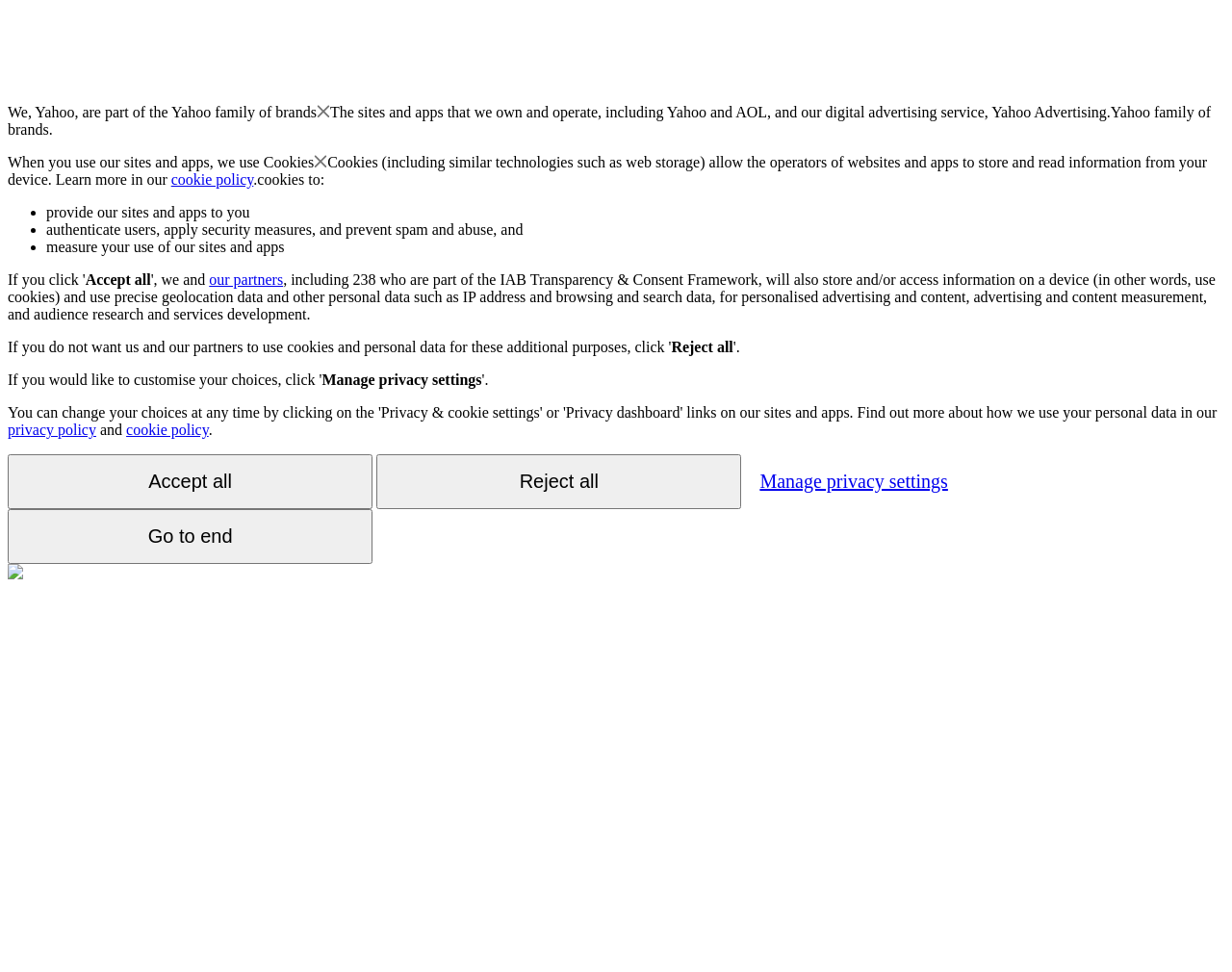Please locate the bounding box coordinates of the element that should be clicked to complete the given instruction: "View the 'cookie policy'".

[0.102, 0.434, 0.169, 0.45]